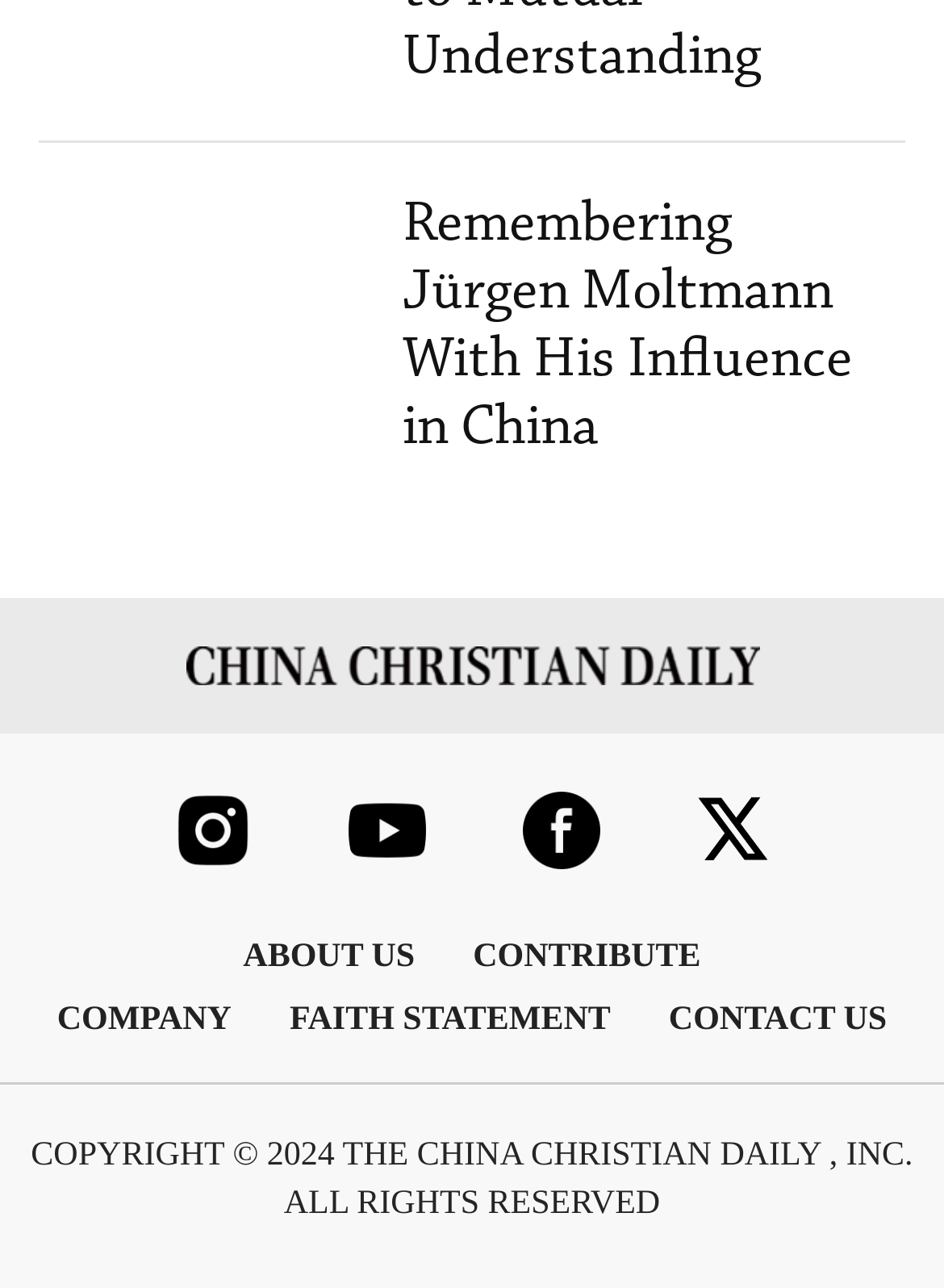Can you give a detailed response to the following question using the information from the image? What is the name of the logo?

The logo is located at the top left corner of the webpage, and it is an image with the text 'logo'.